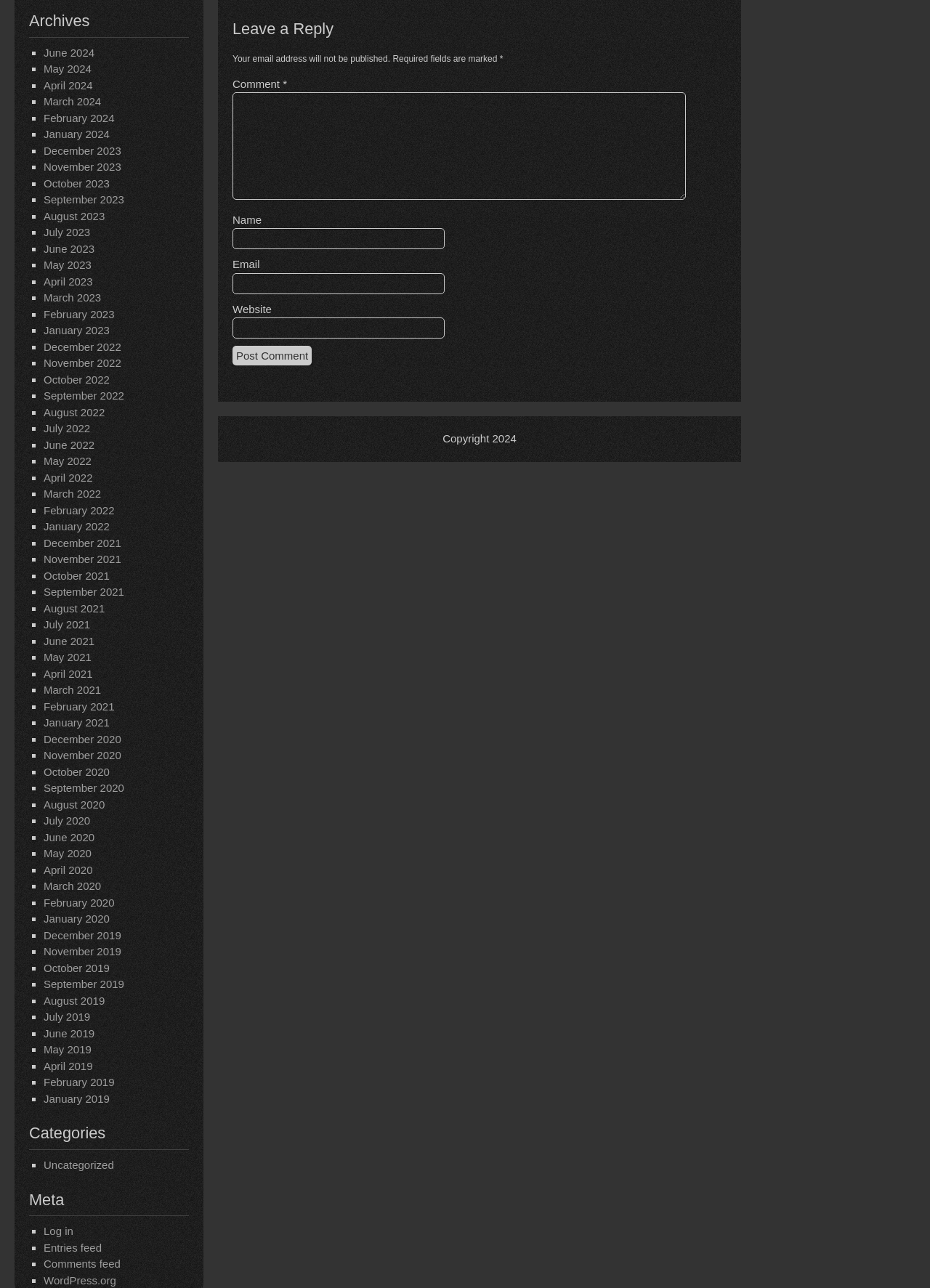Using the provided element description "Help & FAQ", determine the bounding box coordinates of the UI element.

None